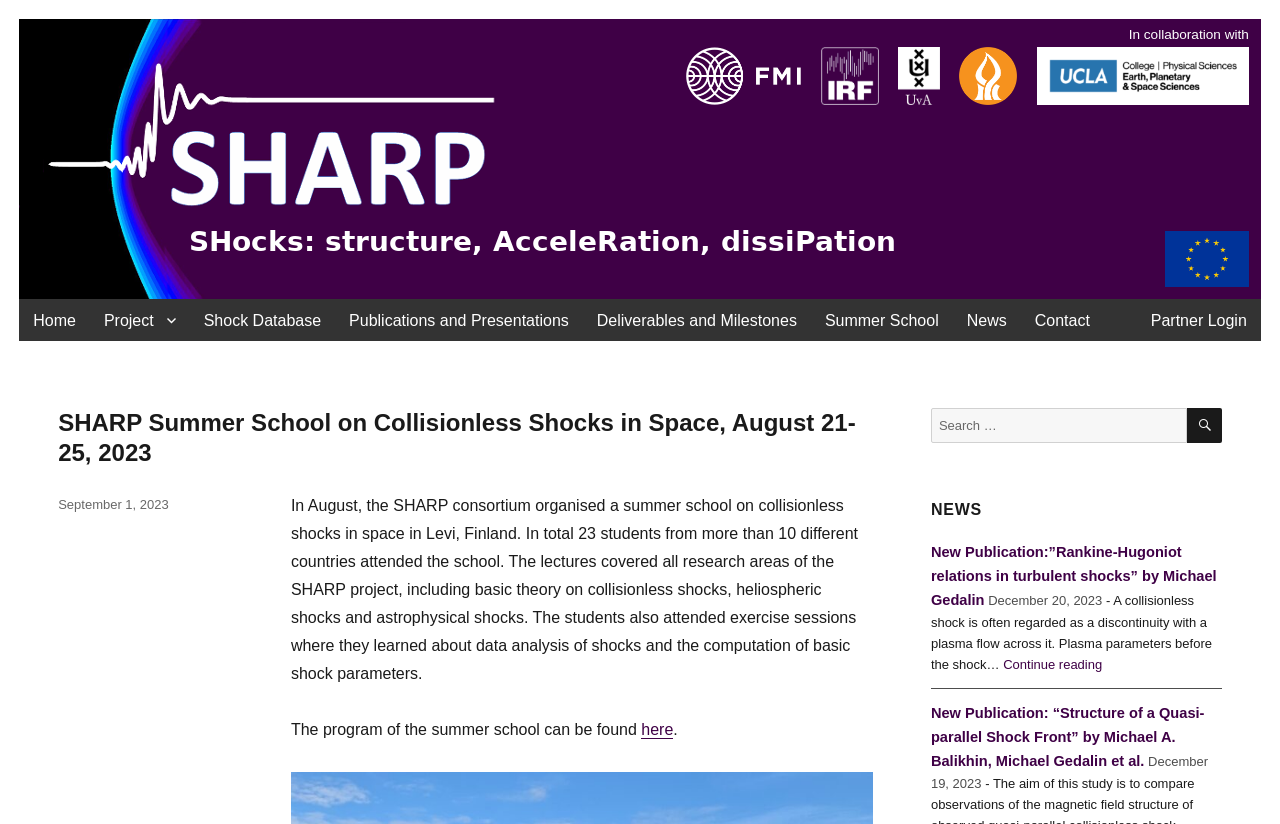Determine the bounding box coordinates of the region that needs to be clicked to achieve the task: "Search for something".

[0.727, 0.496, 0.955, 0.538]